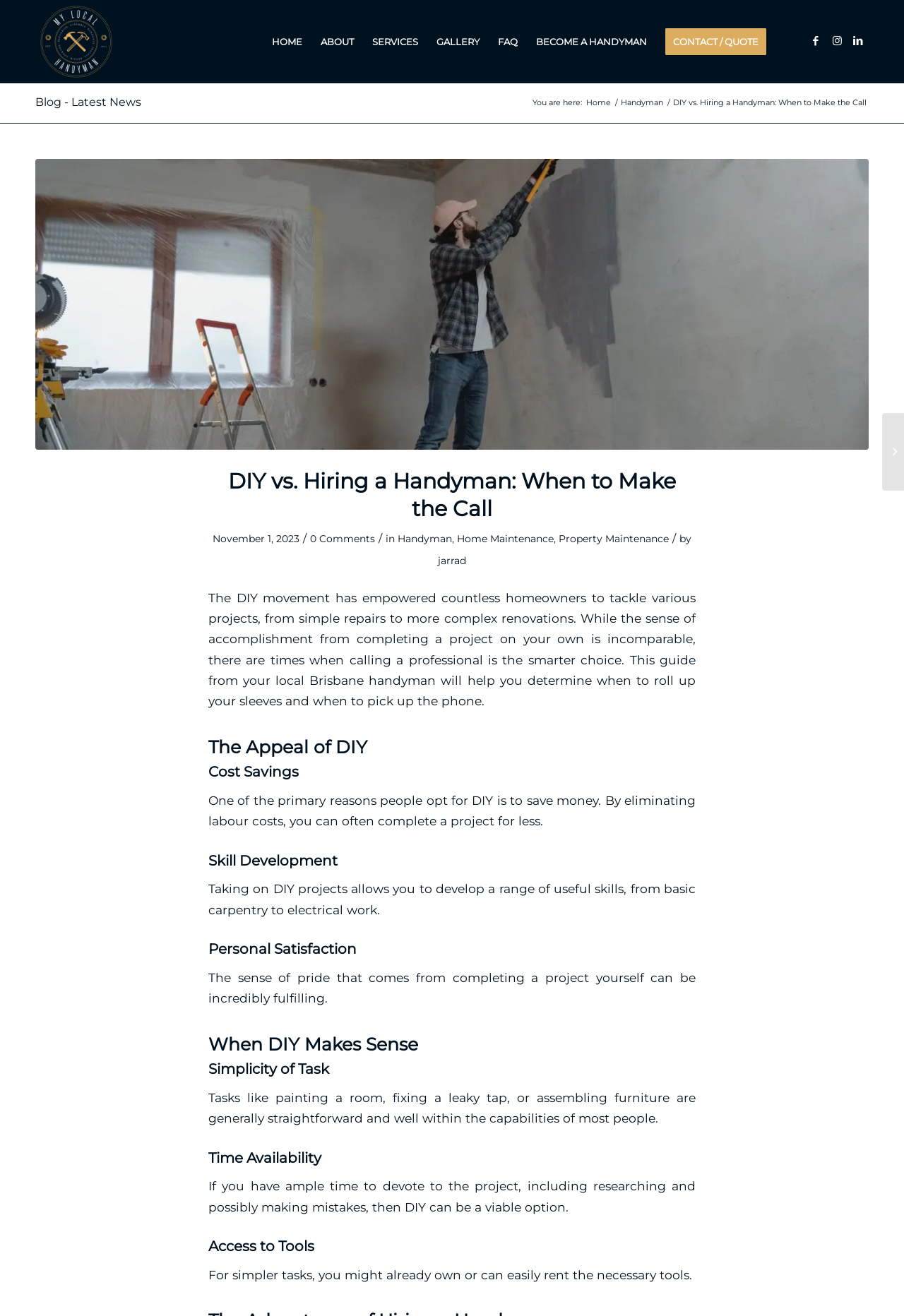Analyze and describe the webpage in a detailed narrative.

This webpage is about DIY projects and when to hire a handyman. At the top, there is a logo and a menu bar with links to different sections of the website, including "HOME", "ABOUT", "SERVICES", "GALLERY", "FAQ", "BECOME A HANDYMAN", and "CONTACT / QUOTE". Below the menu bar, there are social media links to Facebook, Instagram, and LinkedIn.

The main content of the webpage is an article titled "DIY vs. Hiring a Handyman: When to Make the Call". The article is divided into sections, including "The Appeal of DIY", "Cost Savings", "Skill Development", "Personal Satisfaction", "When DIY Makes Sense", "Simplicity of Task", "Time Availability", and "Access to Tools". Each section has a heading and a brief description.

The article discusses the benefits of DIY projects, such as cost savings, skill development, and personal satisfaction. It also provides guidance on when to take on a DIY project and when to hire a handyman, considering factors like the simplicity of the task, time availability, and access to tools.

At the bottom of the webpage, there is a link to another article titled "How to Choose the Right Screws and Nails for Your DIY Project".